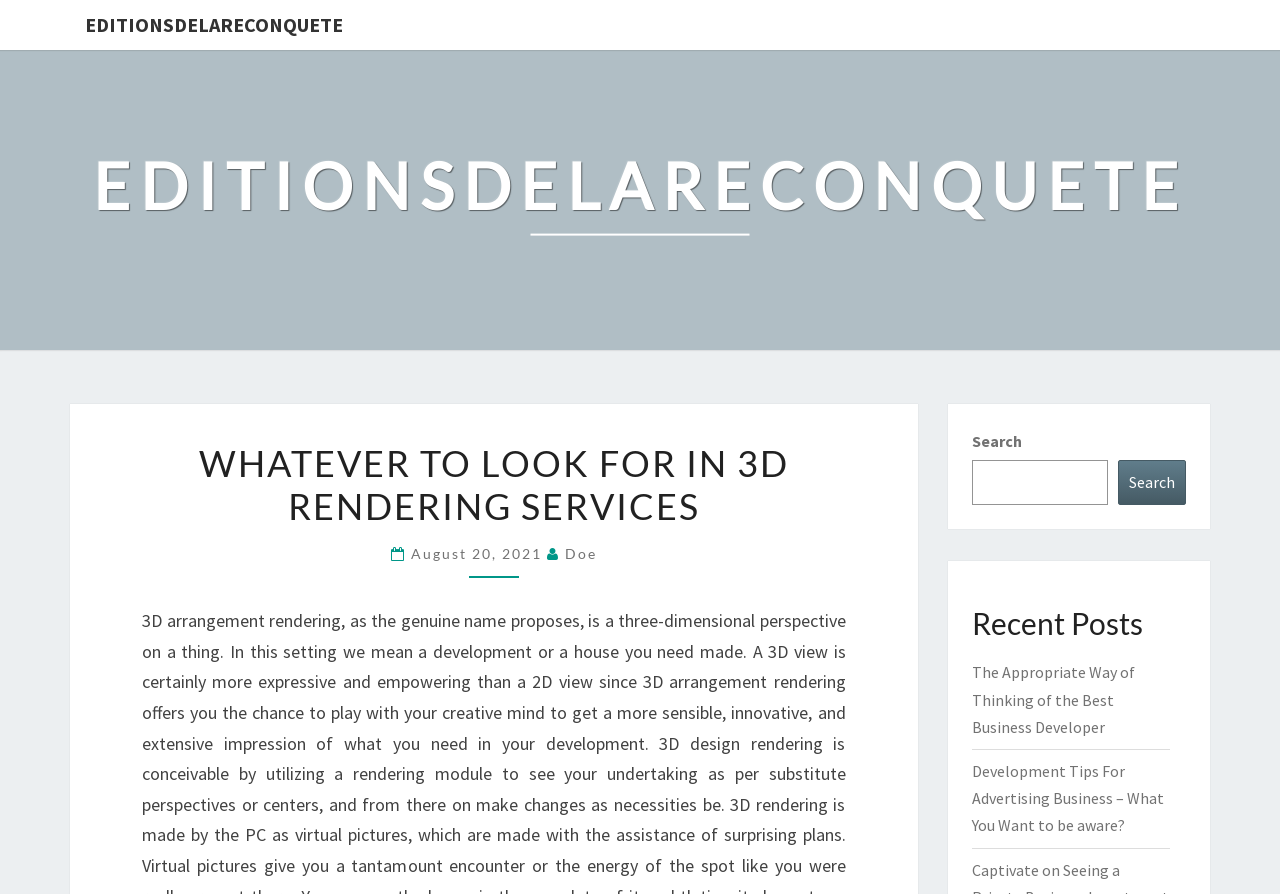What is the main topic of this webpage?
Provide a detailed and extensive answer to the question.

Based on the heading 'WHATEVER TO LOOK FOR IN 3D RENDERING SERVICES' and the overall structure of the webpage, it appears that the main topic of this webpage is related to 3D rendering services.